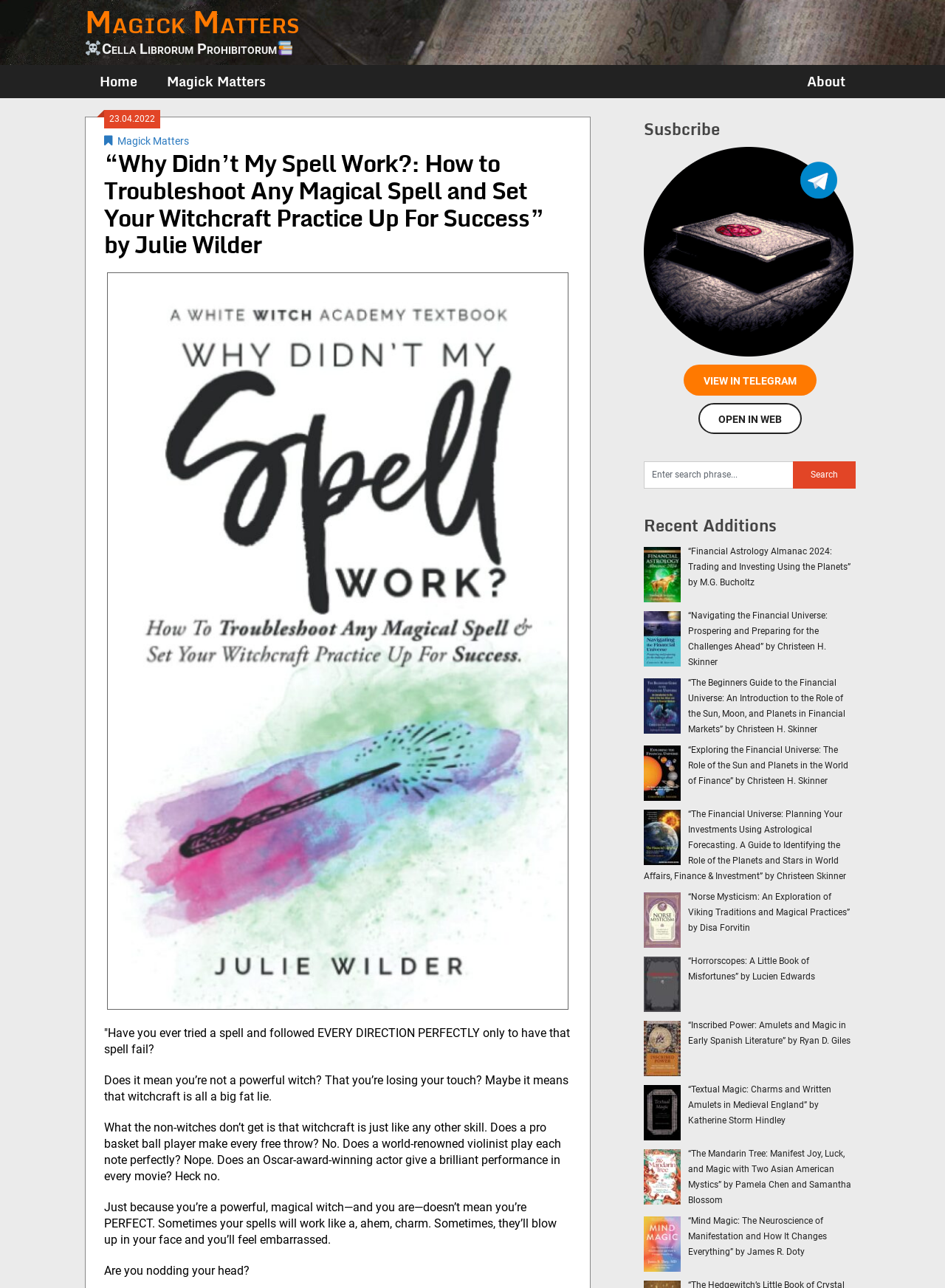Using the webpage screenshot, locate the HTML element that fits the following description and provide its bounding box: "Magick Matters".

[0.124, 0.105, 0.2, 0.114]